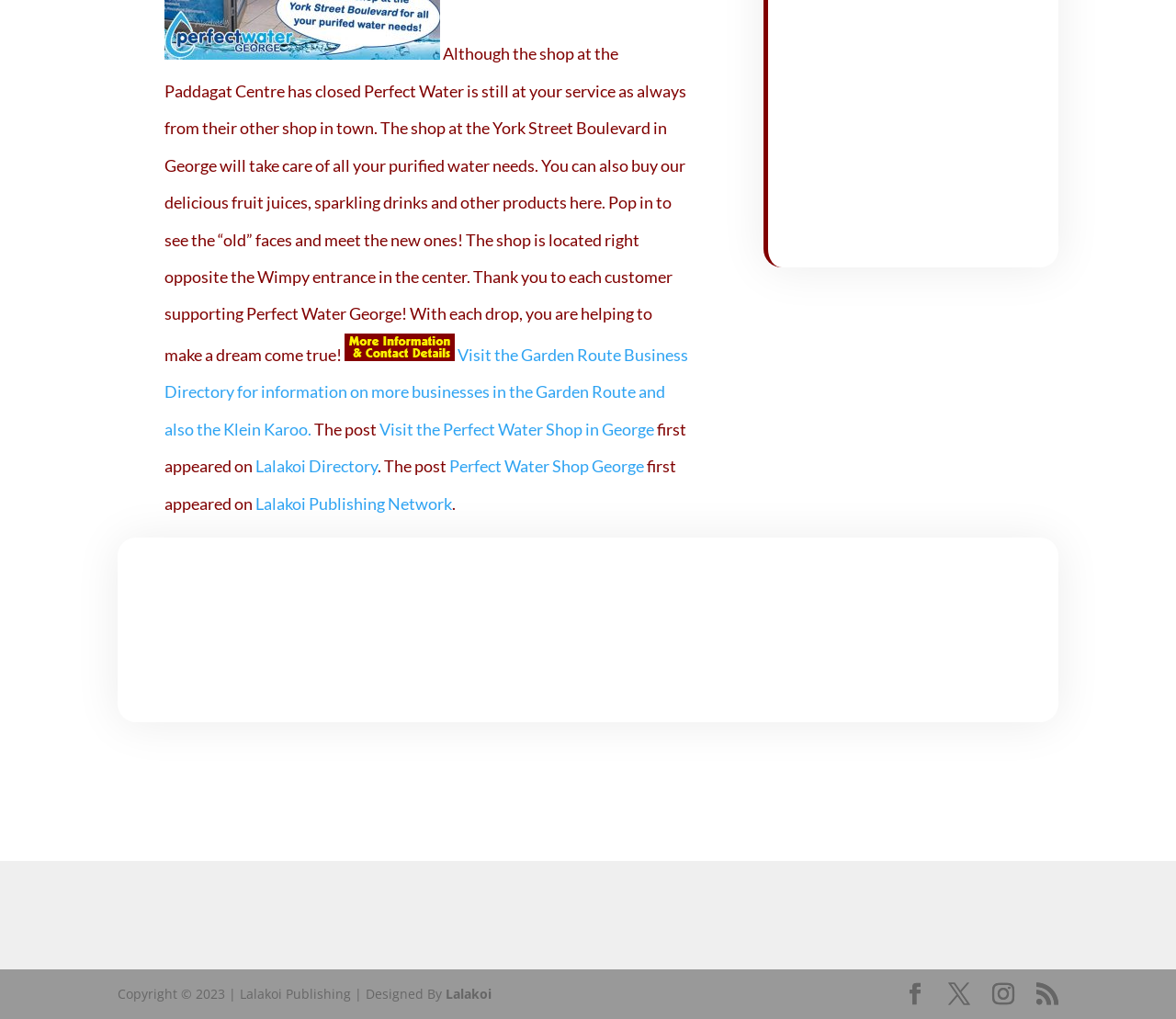Please find the bounding box coordinates of the clickable region needed to complete the following instruction: "Visit the Perfect Water Shop in George". The bounding box coordinates must consist of four float numbers between 0 and 1, i.e., [left, top, right, bottom].

[0.14, 0.043, 0.374, 0.062]